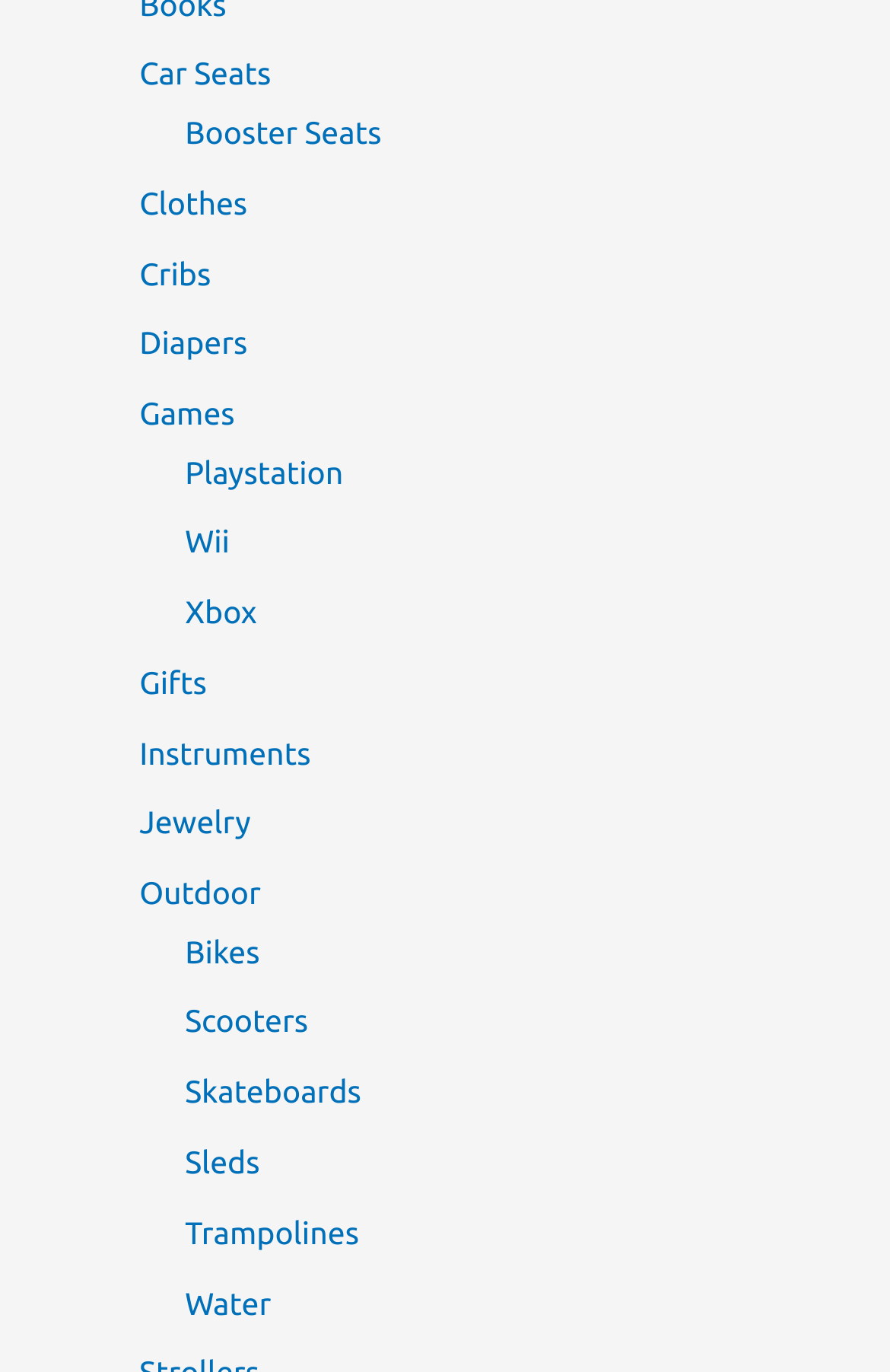Locate the bounding box coordinates of the element's region that should be clicked to carry out the following instruction: "Select Booster Seats". The coordinates need to be four float numbers between 0 and 1, i.e., [left, top, right, bottom].

[0.208, 0.083, 0.429, 0.11]